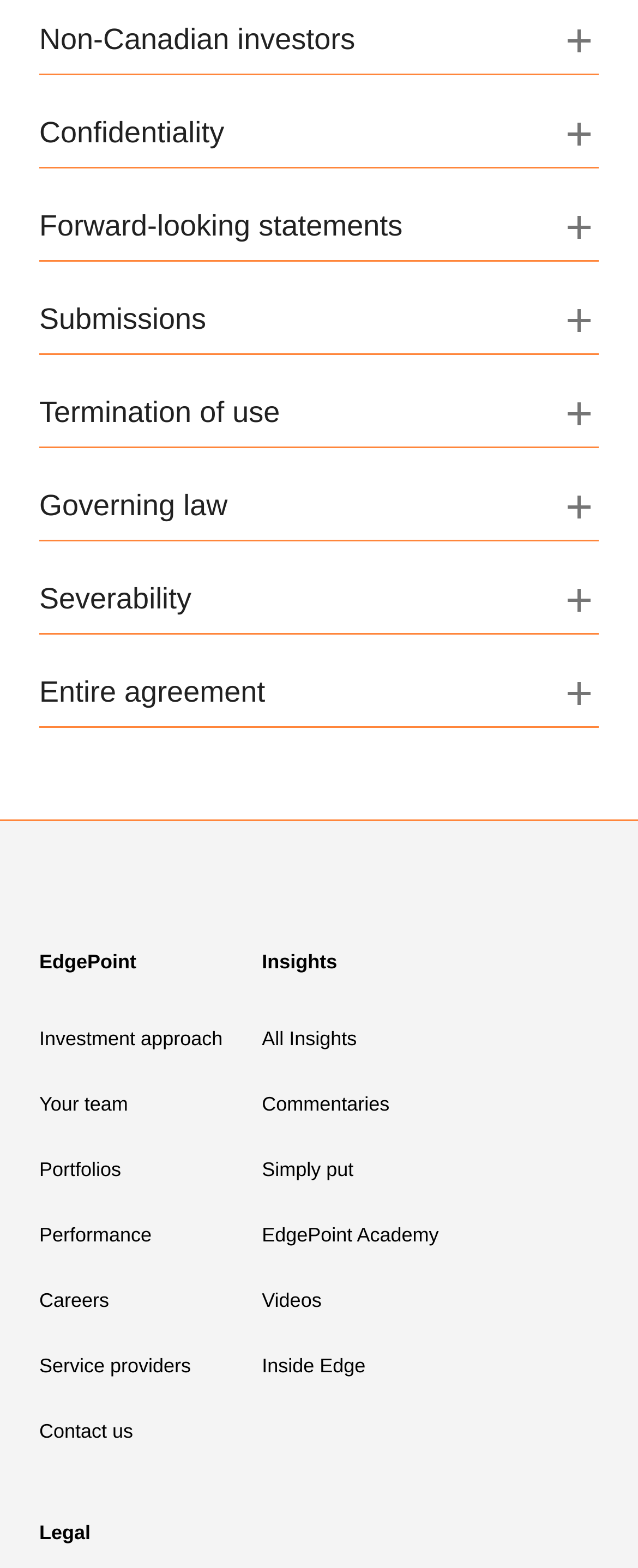Answer succinctly with a single word or phrase:
How many sections are on the webpage?

3